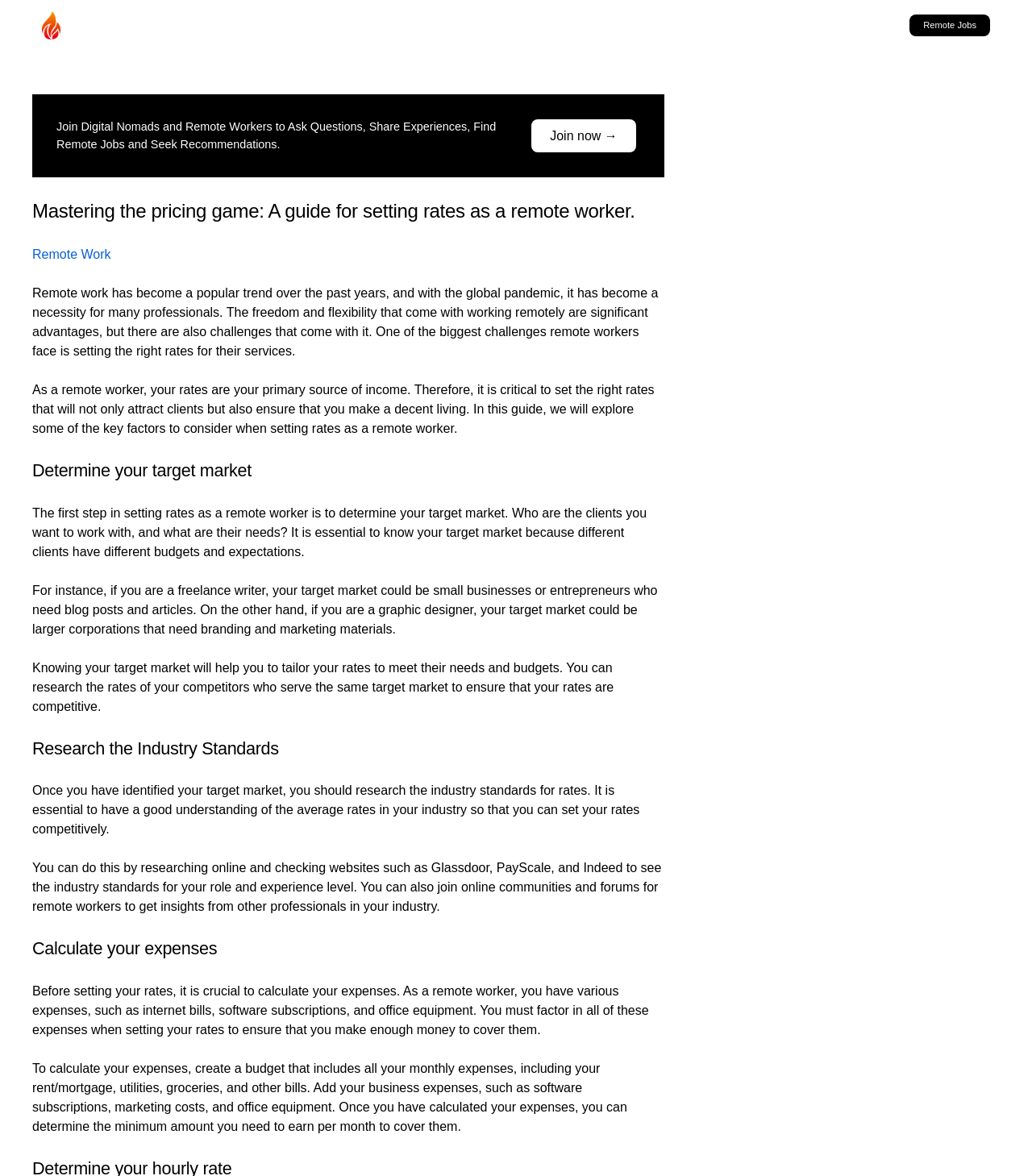What is the purpose of calculating expenses as a remote worker?
Answer the question with as much detail as possible.

The webpage explains that calculating expenses is crucial for remote workers to determine the minimum amount they need to earn per month to cover their expenses, including business and personal expenses.